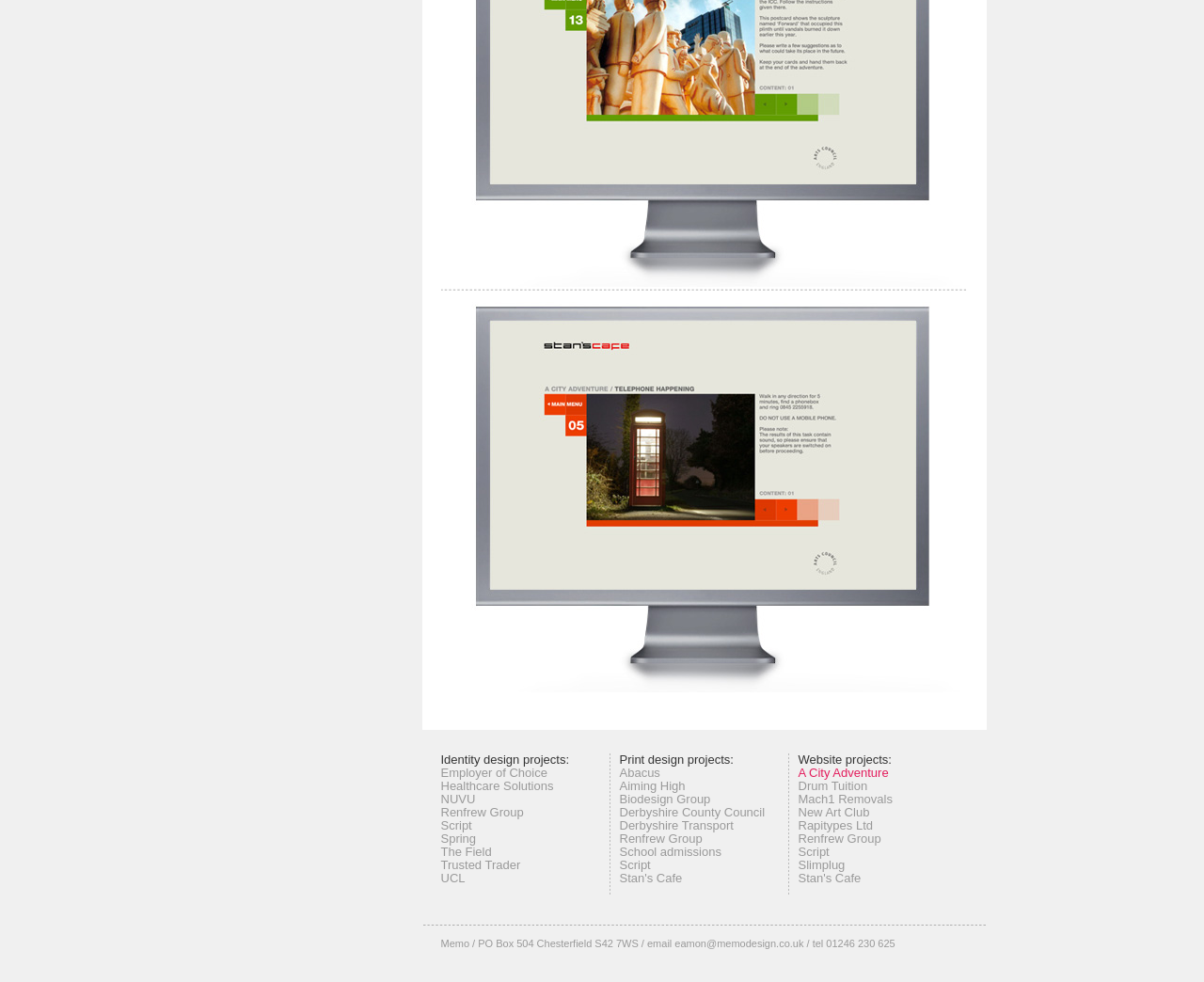Identify the bounding box coordinates of the area that should be clicked in order to complete the given instruction: "Explore Print design projects". The bounding box coordinates should be four float numbers between 0 and 1, i.e., [left, top, right, bottom].

[0.514, 0.766, 0.609, 0.781]